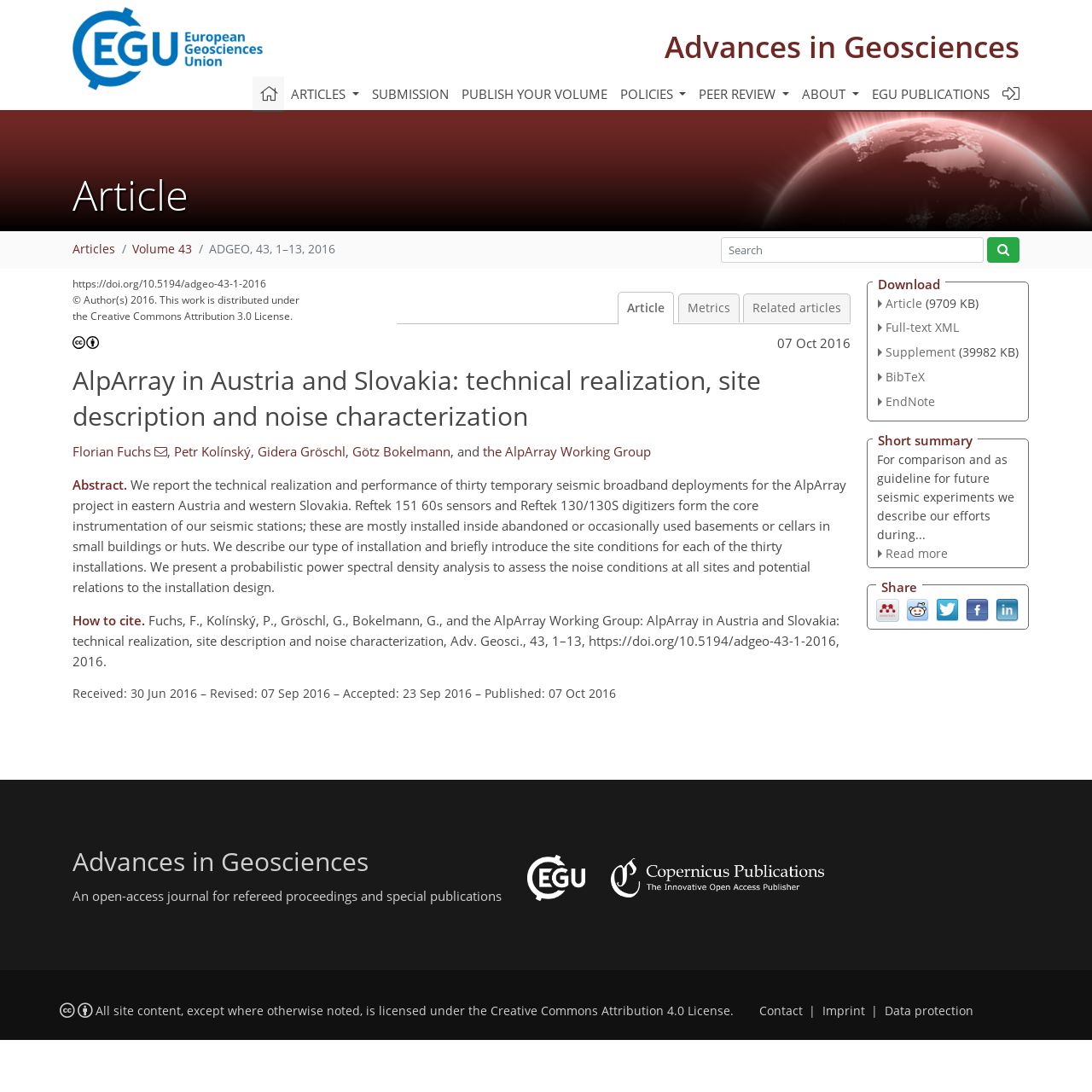Offer a detailed explanation of the webpage layout and contents.

The webpage is an article page from the journal "Advances in Geosciences" with the title "AlpArray in Austria and Slovakia: technical realization, site description and noise characterization". 

At the top of the page, there is a navigation menu with links to "Home", "ARTICLES", "SUBMISSION", "PUBLISH YOUR VOLUME", "POLICIES", "PEER REVIEW", "ABOUT", and "EGU PUBLICATIONS". There is also a search box and a login button.

Below the navigation menu, there is a section with links to "Articles", "Volume 43", and a DOI (digital object identifier) link. 

The main content of the page is divided into several sections. The first section displays the article title, authors, and abstract. The abstract describes the technical realization and performance of thirty temporary seismic broadband deployments for the AlpArray project in eastern Austria and western Slovakia.

The next section provides information about the article, including the publication date, authors, and citation information. 

Following this, there are links to download the article in different formats, including full-text XML and supplement. There is also a section with a short summary of the article and a "Read more" link.

The page also includes social media sharing links and a section with information about the journal, including a description and links to contact and licensing information.